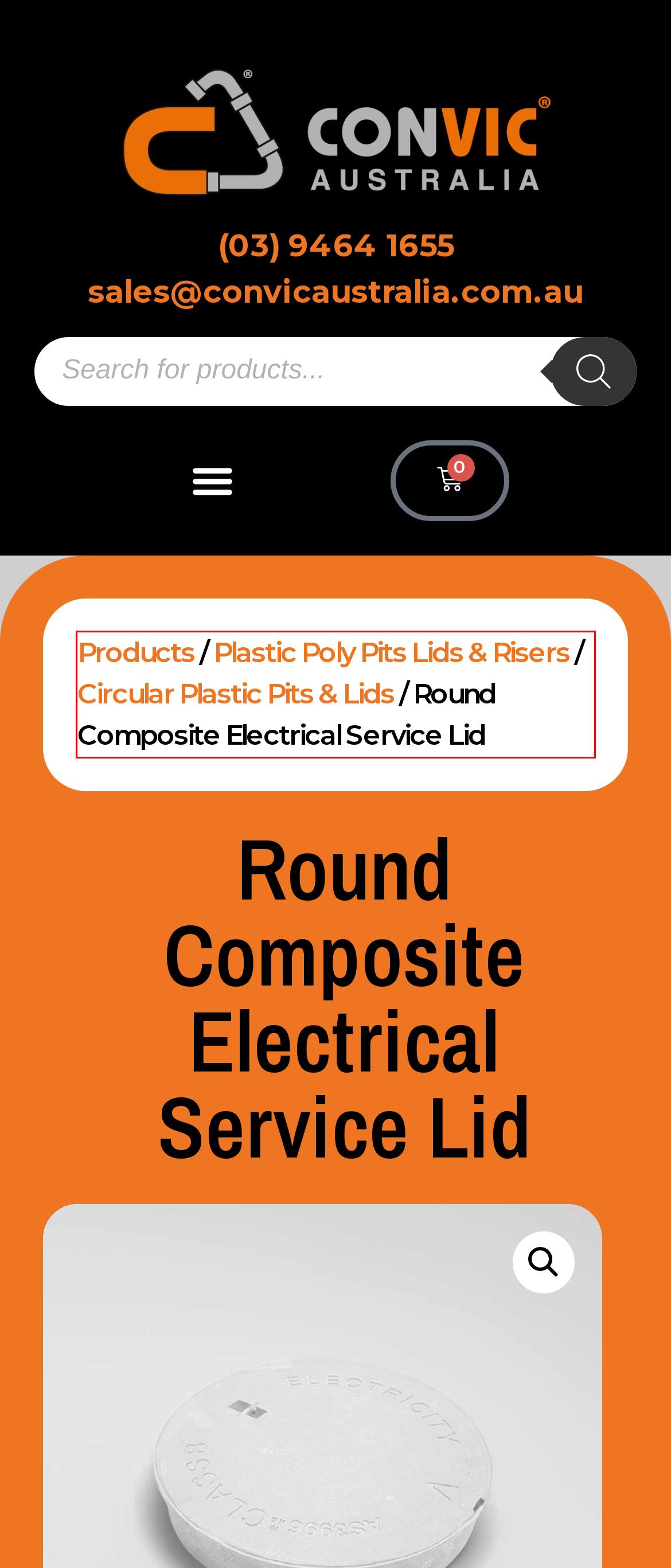Using the provided screenshot of a webpage, recognize and generate the text found within the red rectangle bounding box.

Products / Plastic Poly Pits Lids & Risers / Circular Plastic Pits & Lids / Round Composite Electrical Service Lid